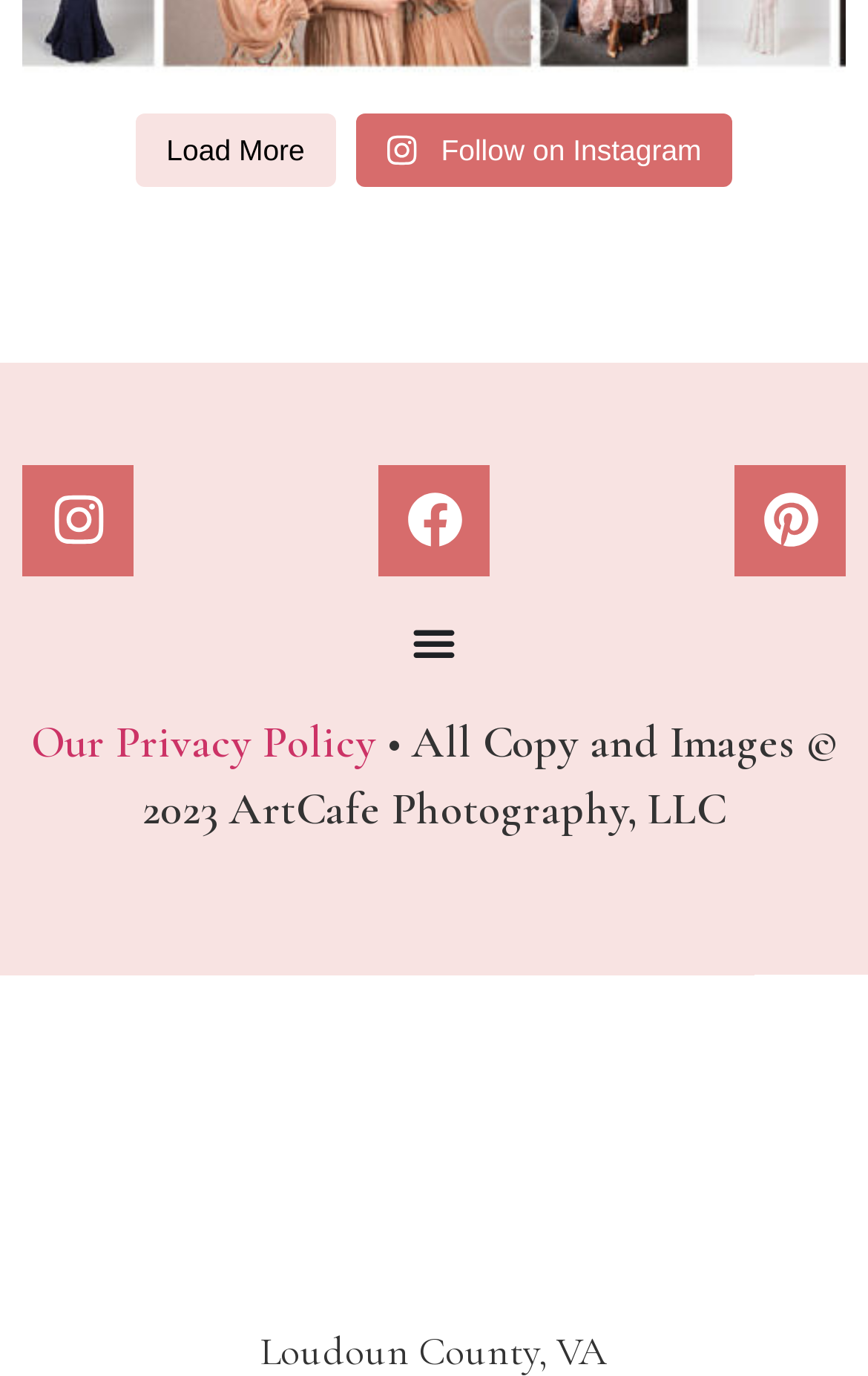How many social media links are present on the page?
Based on the image, provide a one-word or brief-phrase response.

3